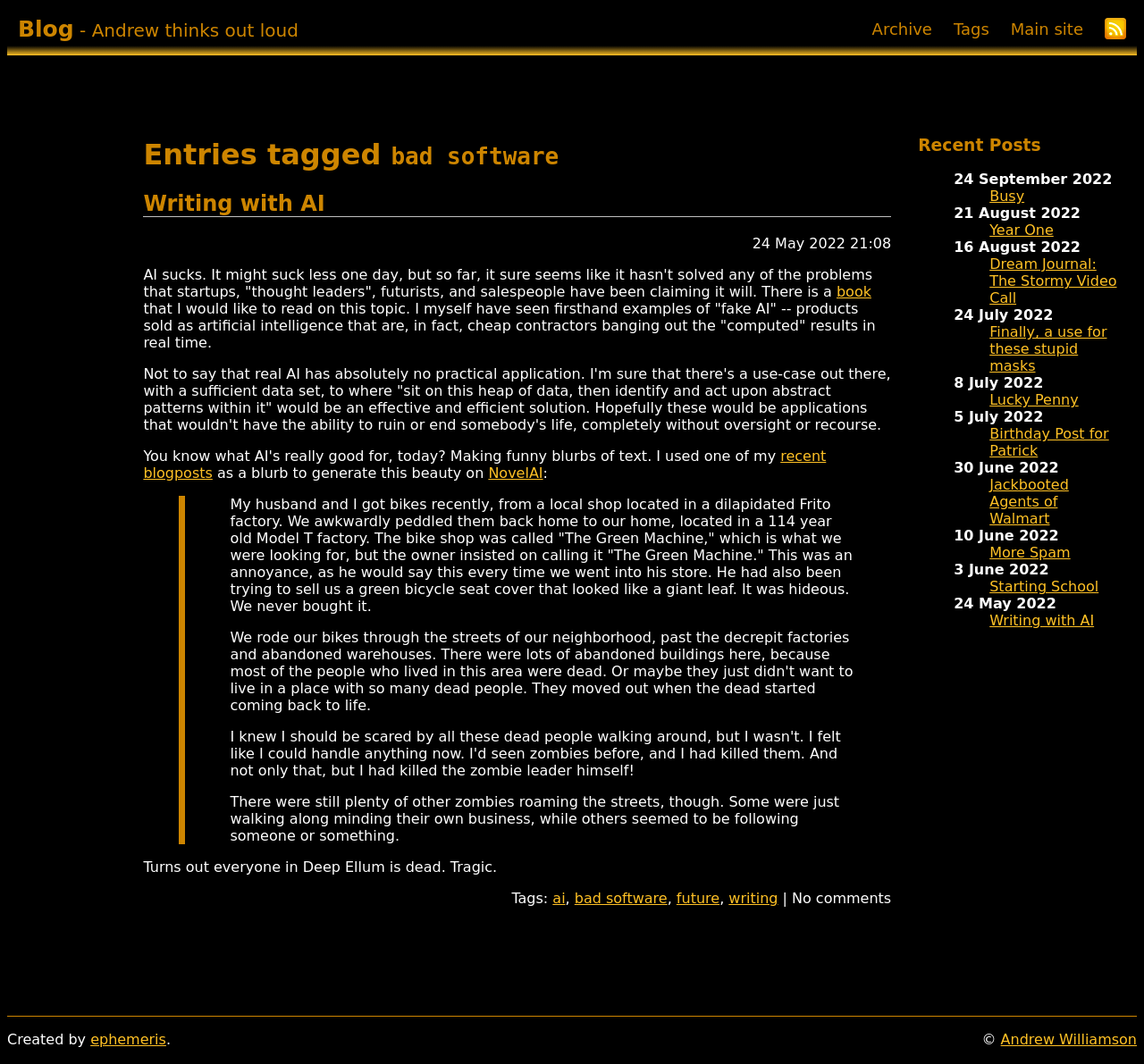Please identify the bounding box coordinates of the element's region that should be clicked to execute the following instruction: "Click on the 'Archive' link". The bounding box coordinates must be four float numbers between 0 and 1, i.e., [left, top, right, bottom].

[0.753, 0.007, 0.824, 0.048]